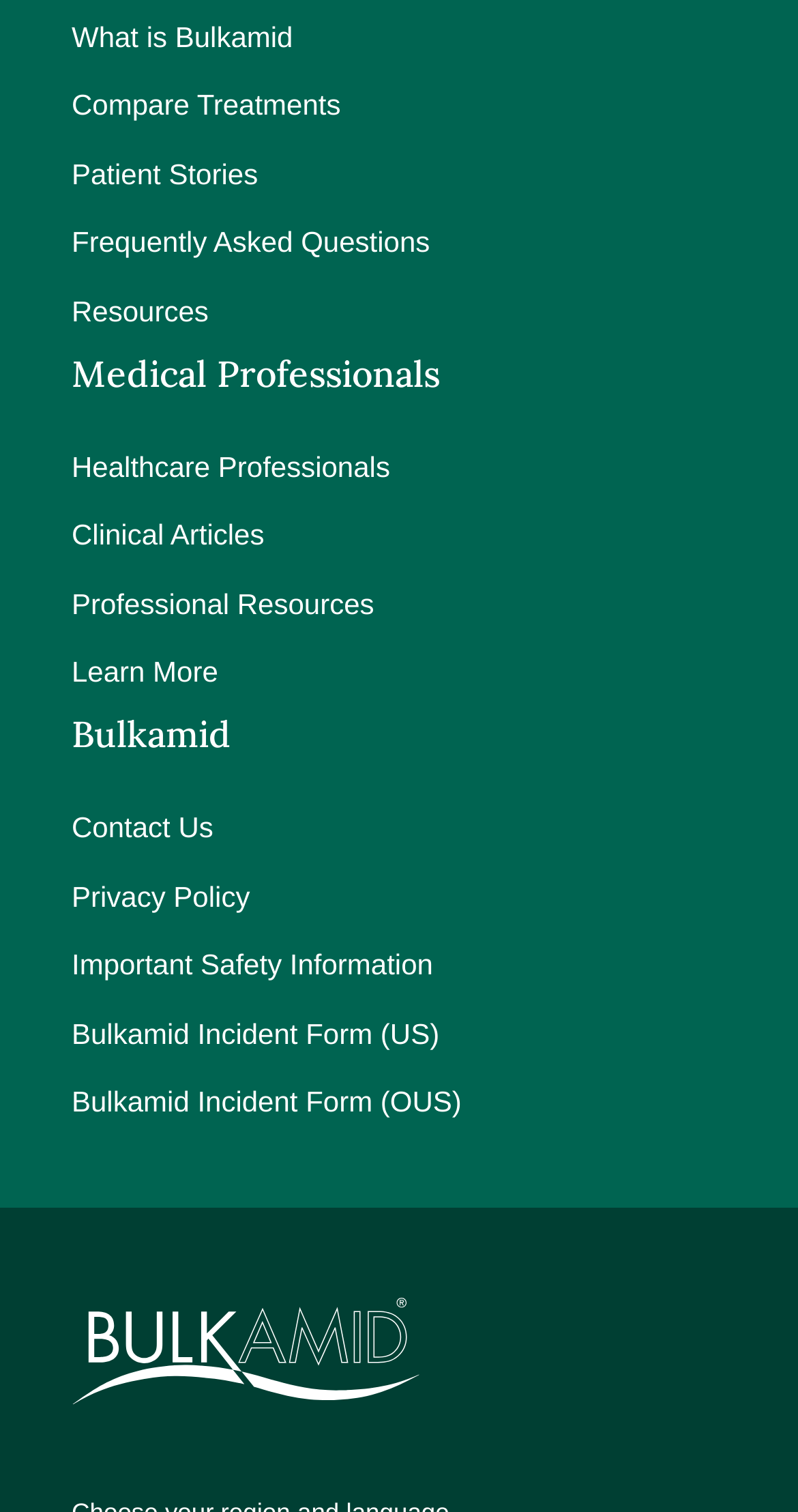Please identify the bounding box coordinates of the element's region that needs to be clicked to fulfill the following instruction: "Contact Us". The bounding box coordinates should consist of four float numbers between 0 and 1, i.e., [left, top, right, bottom].

[0.09, 0.525, 0.91, 0.57]